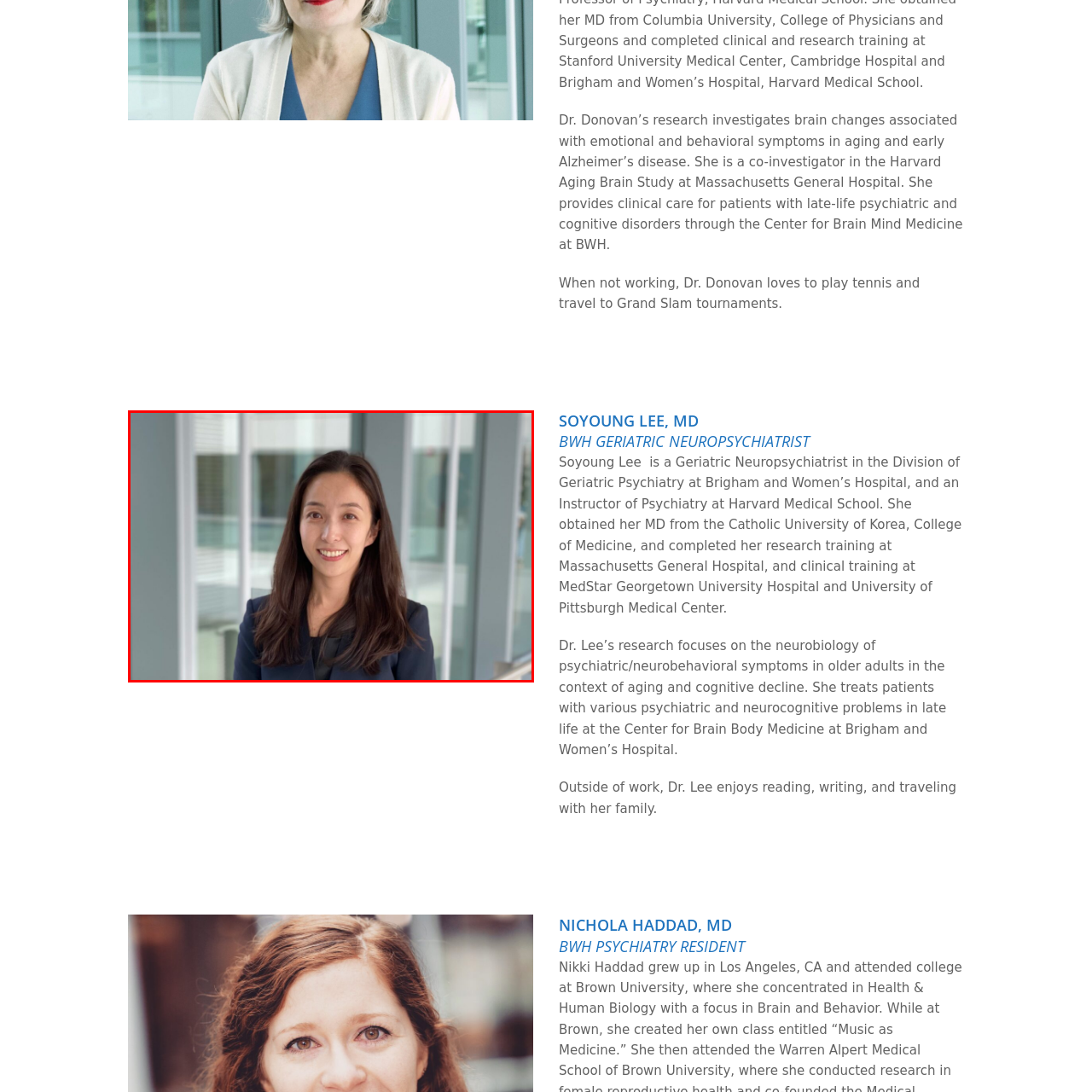Offer a detailed explanation of the elements found within the defined red outline.

The image features Dr. Soyoung Lee, a Geriatric Neuropsychiatrist at Brigham and Women’s Hospital (BWH) and an Instructor of Psychiatry at Harvard Medical School. She is captured in a professional setting, highlighting her approachable demeanor with a warm smile, dressed in a dark blazer that conveys professionalism. 

Dr. Lee's expertise lies in the study of neurobiology related to psychiatric and neurobehavioral symptoms in older adults, particularly in the context of aging and cognitive decline. She is dedicated to treating patients with complex psychiatric and neurocognitive issues, while also engaging in research that aims to deepen the understanding of these conditions.

In her personal life, Dr. Lee enjoys reading, writing, and traveling with her family, reflecting a well-rounded commitment to both her professional and personal pursuits. The background of the image suggests a modern clinical environment, indicative of her role in a leading medical institution.